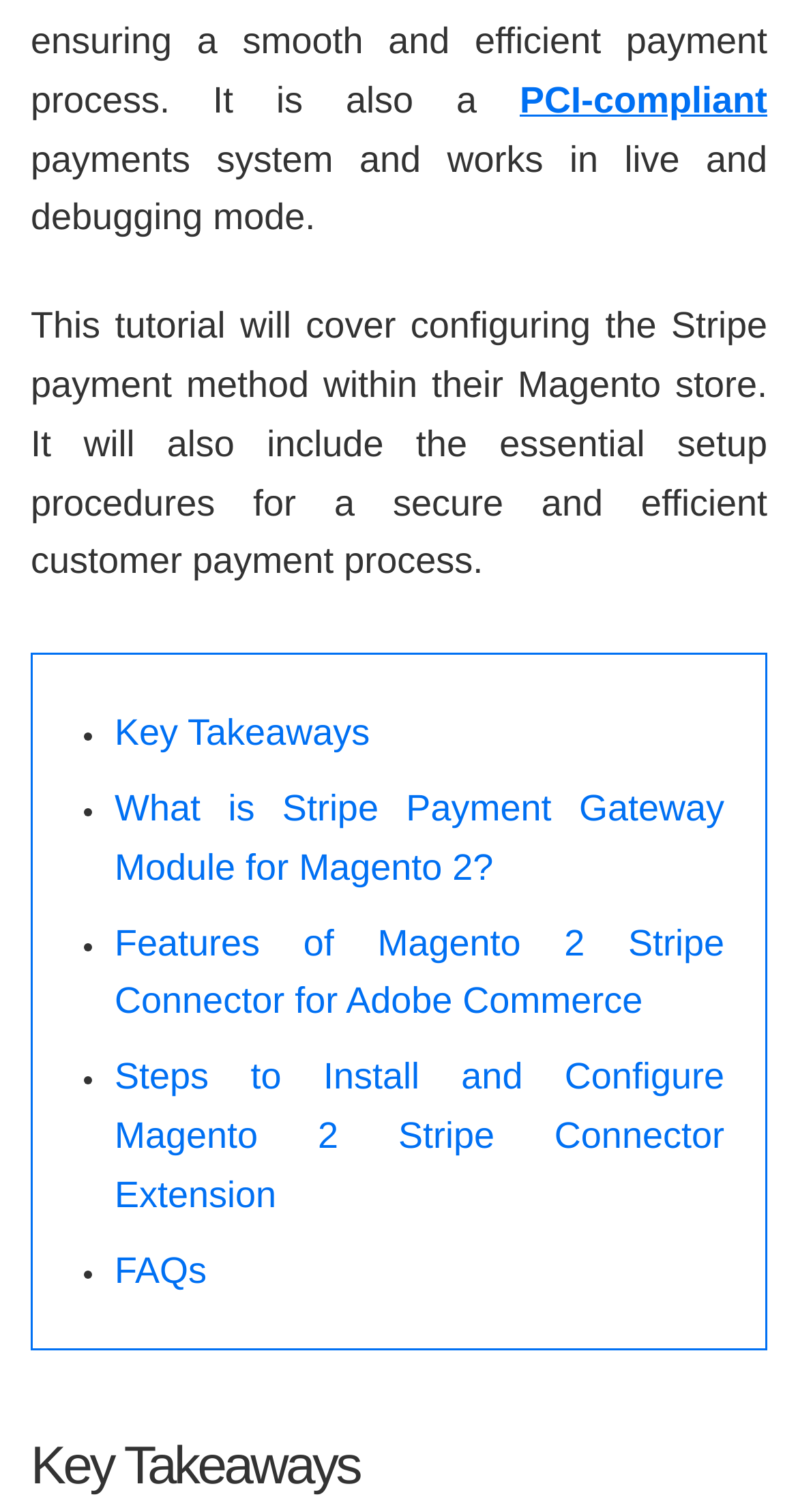Using the details from the image, please elaborate on the following question: What is the last link in the list?

The last link in the list is 'FAQs', which is indicated by the link element with the text 'FAQs' and bounding box coordinates [0.144, 0.826, 0.259, 0.853].